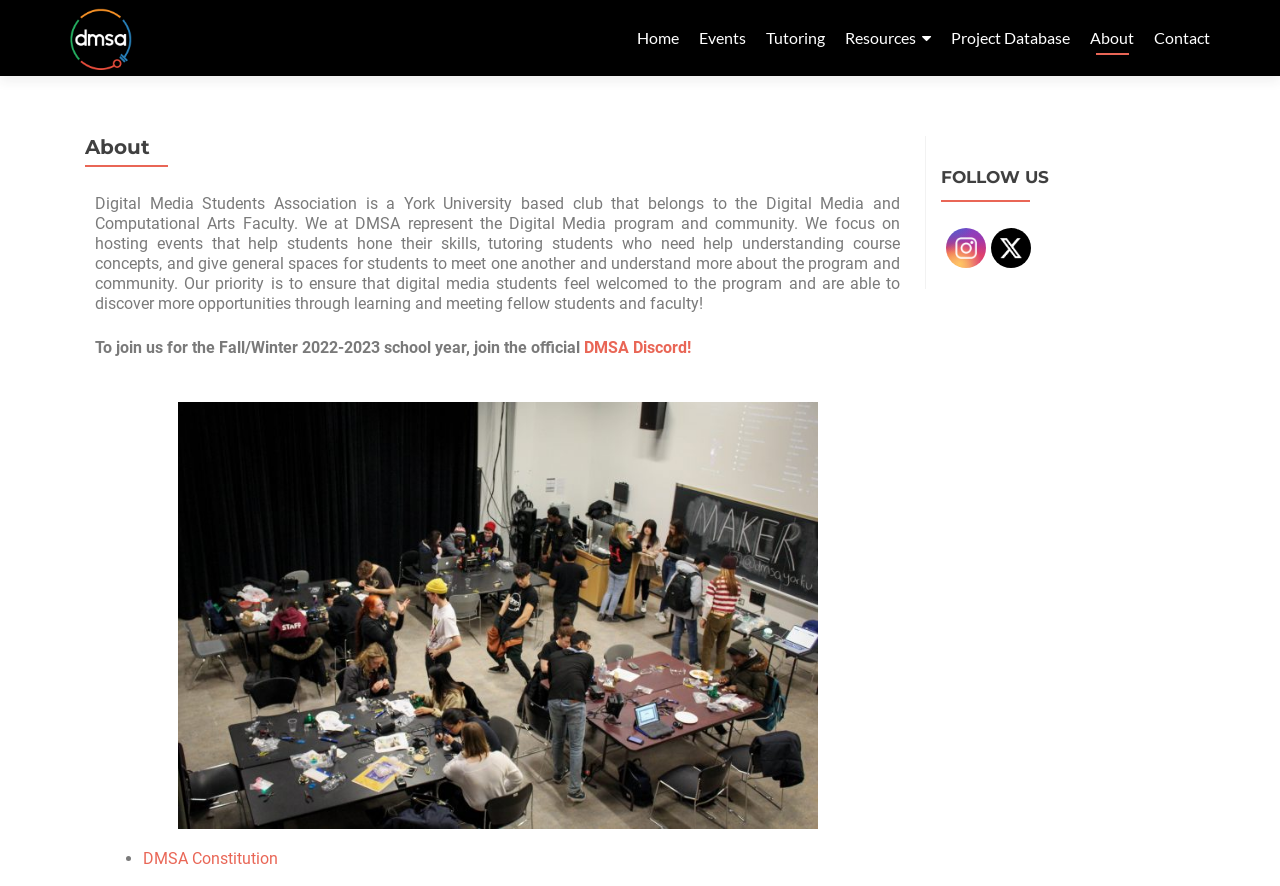Locate the bounding box coordinates of the element I should click to achieve the following instruction: "Join the DMSA Discord".

[0.456, 0.381, 0.54, 0.403]